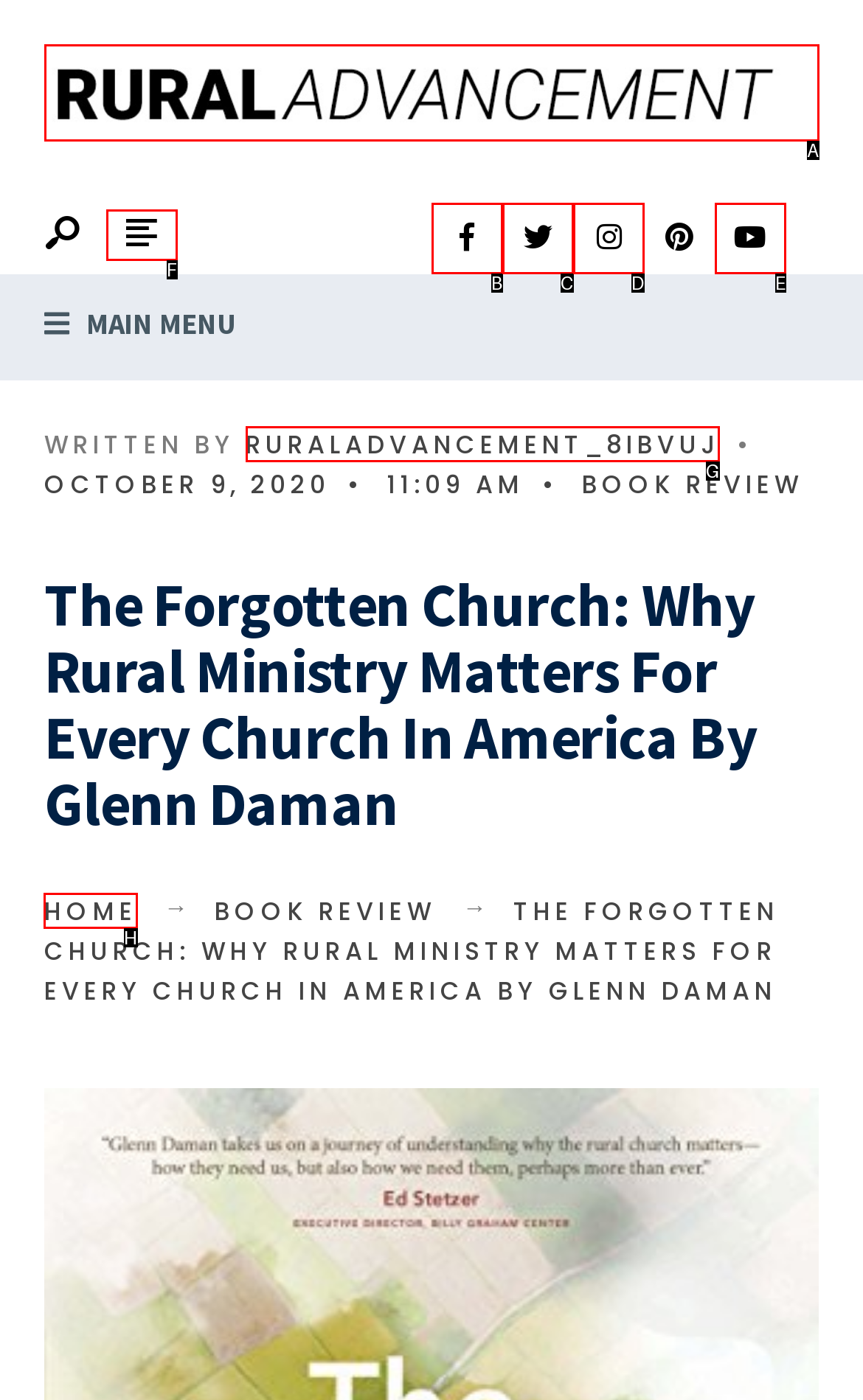Select the letter of the option that should be clicked to achieve the specified task: visit the home page. Respond with just the letter.

H